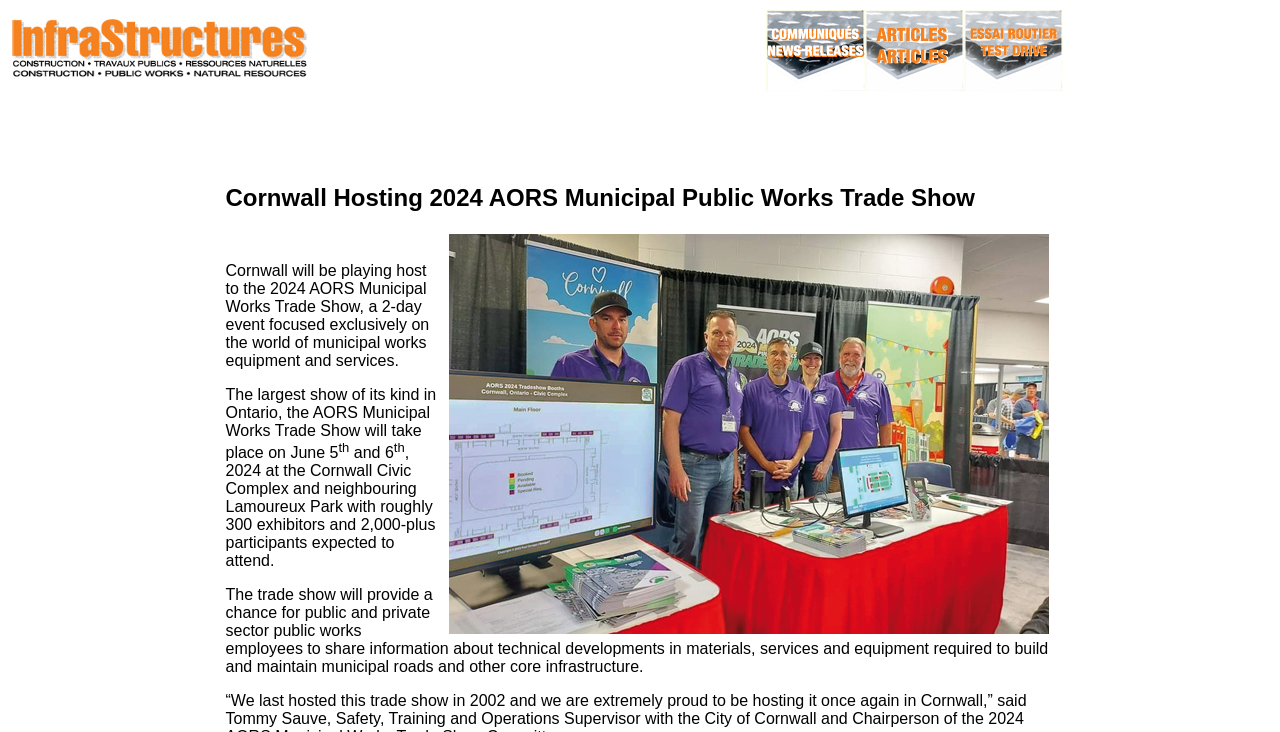Describe every aspect of the webpage comprehensively.

The webpage appears to be an article or news page about the InfraStructures event in February 2024. At the top, there is a header section with a logo on the left, consisting of a link and an image, and three more links with images on the right. 

Below the header, there is a large image that spans almost the entire width of the page, taking up most of the top half of the page. 

The main content of the page is divided into two sections. The first section is a brief introduction to the event, stating that it will be held at the Cornwall Civic Complex and neighbouring Lamoureux Park, with a large number of exhibitors and participants expected. 

The second section provides more details about the trade show, explaining that it will provide an opportunity for public and private sector public works employees to share information about technical developments in materials, services, and equipment required to build and maintain municipal roads and other core infrastructure.